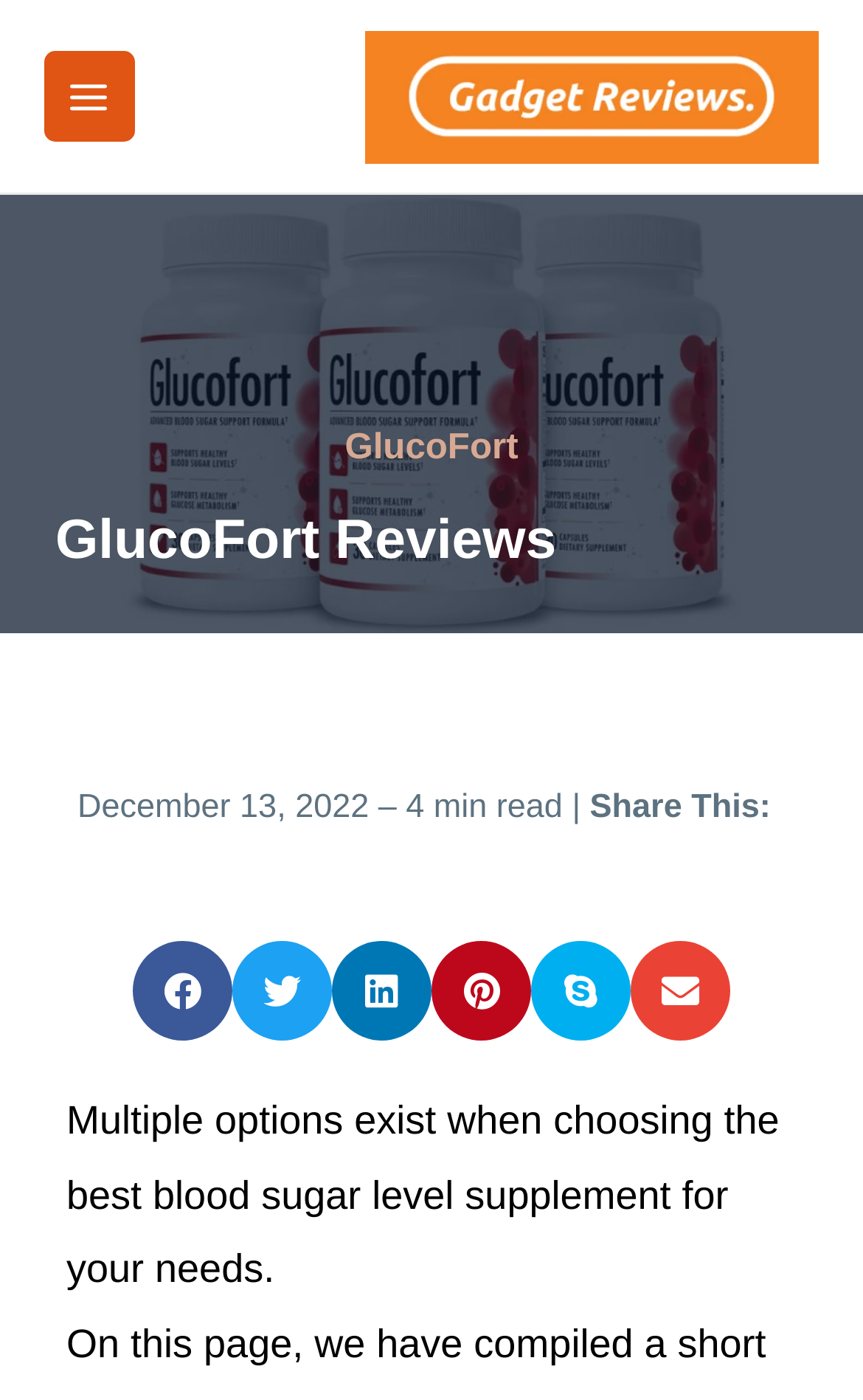Describe the entire webpage, focusing on both content and design.

The webpage is about GlucoFort, a supplement designed to support blood sugar levels in the body. At the top left corner, there is a button labeled "Main Menu" with an accompanying image. 

On the top center of the page, there is a large heading that reads "GlucoFort" followed by a smaller heading "GlucoFort Reviews" right below it. 

To the right of the headings, there is a link that spans almost the entire width of the page. Below the link, there is a text that indicates the date and reading time of the article, "December 13, 2022 – 4 min read". 

Next to the date and reading time, there is a "Share This:" section with six social media sharing buttons, including Facebook, Twitter, LinkedIn, Pinterest, Skype, and Email, arranged horizontally. 

Below the sharing section, there is a paragraph of text that discusses the various options available when choosing a blood sugar level supplement.